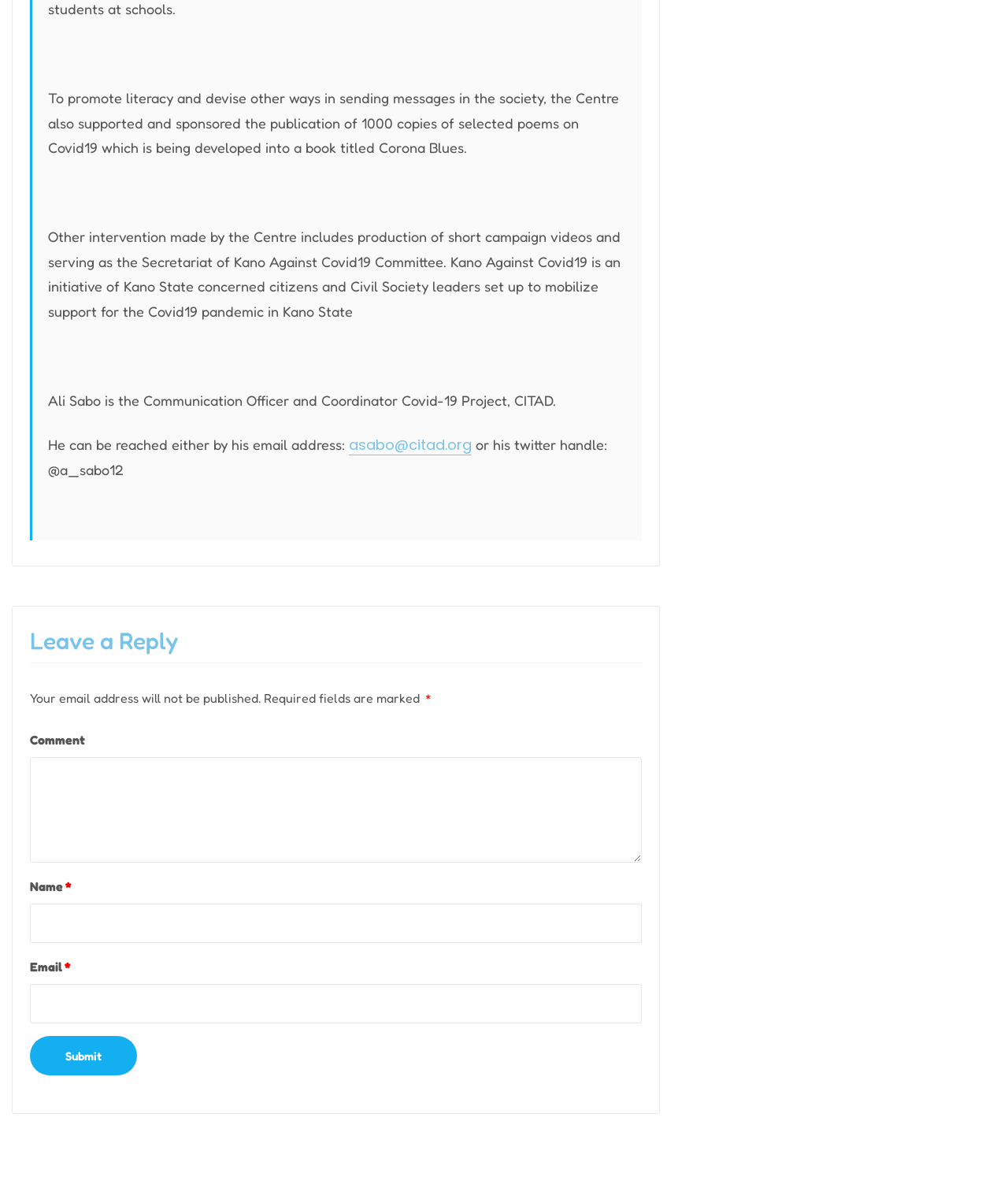Find the bounding box coordinates for the element described here: "parent_node: Email* name="email"".

[0.03, 0.836, 0.637, 0.87]